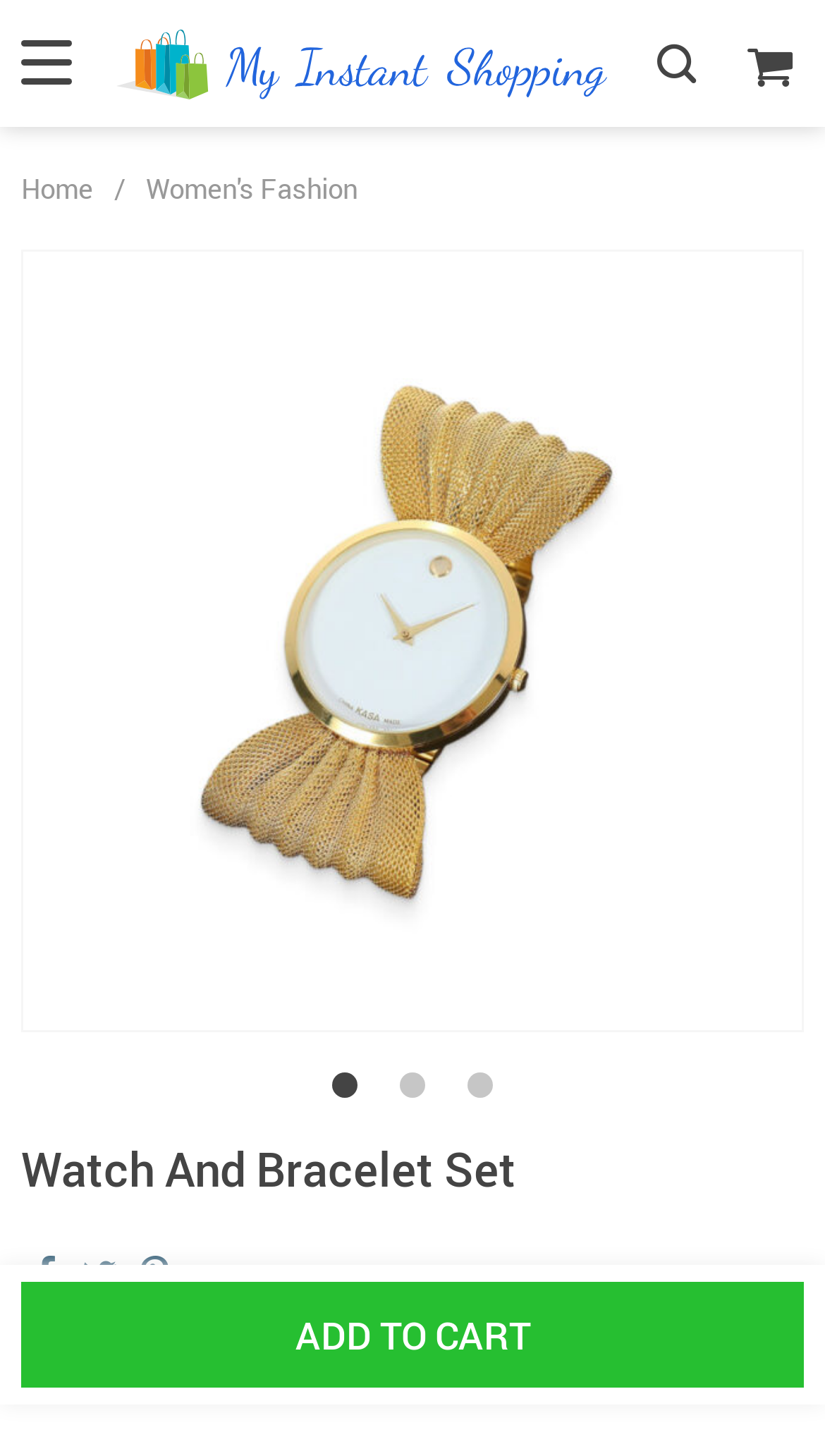What is the function of the button at the bottom?
Examine the image closely and answer the question with as much detail as possible.

I examined the button element at the bottom of the page and found that its text is 'ADD TO CART', indicating that it allows users to add the product to their cart.